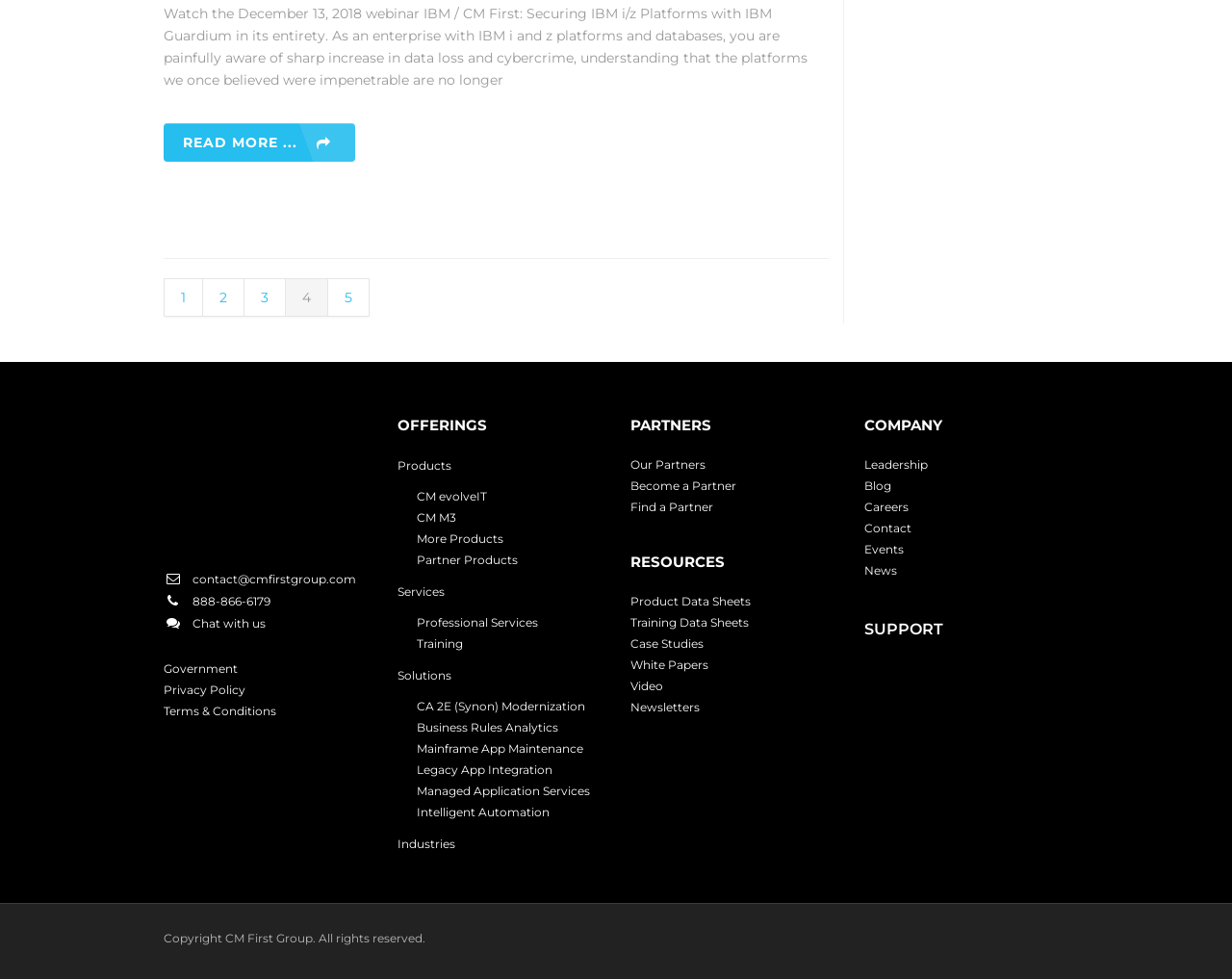What is the purpose of the 'Chat with us' link?
Use the image to answer the question with a single word or phrase.

To initiate a chat